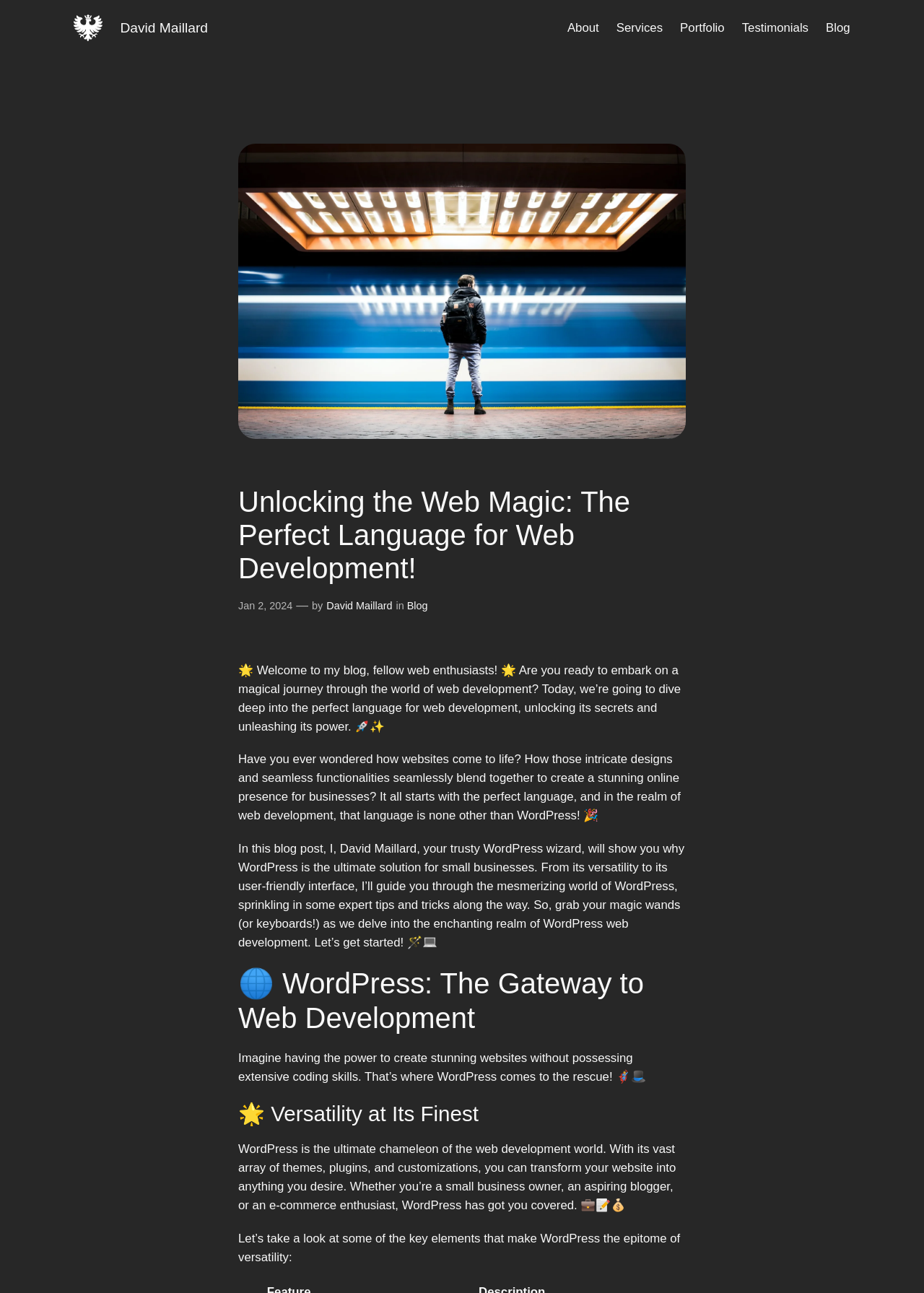Find the bounding box coordinates for the HTML element specified by: "Dry Mix Mortar Plant(9)".

None